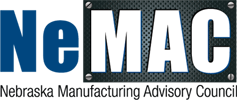Detail everything you observe in the image.

The image features the logo of the Nebraska Manufacturing Advisory Council, commonly abbreviated as NeMAC. The design incorporates bold, blue lettering for "NeMAC," prominently displayed above the full name, "Nebraska Manufacturing Advisory Council," which appears in a more understated style. The background consists of a textured metallic surface, enhancing the industrial theme associated with manufacturing. This logo symbolizes the council’s commitment to supporting and fostering the manufacturing sector in Nebraska, reflecting its role in providing guidance and expertise to local businesses and industries.